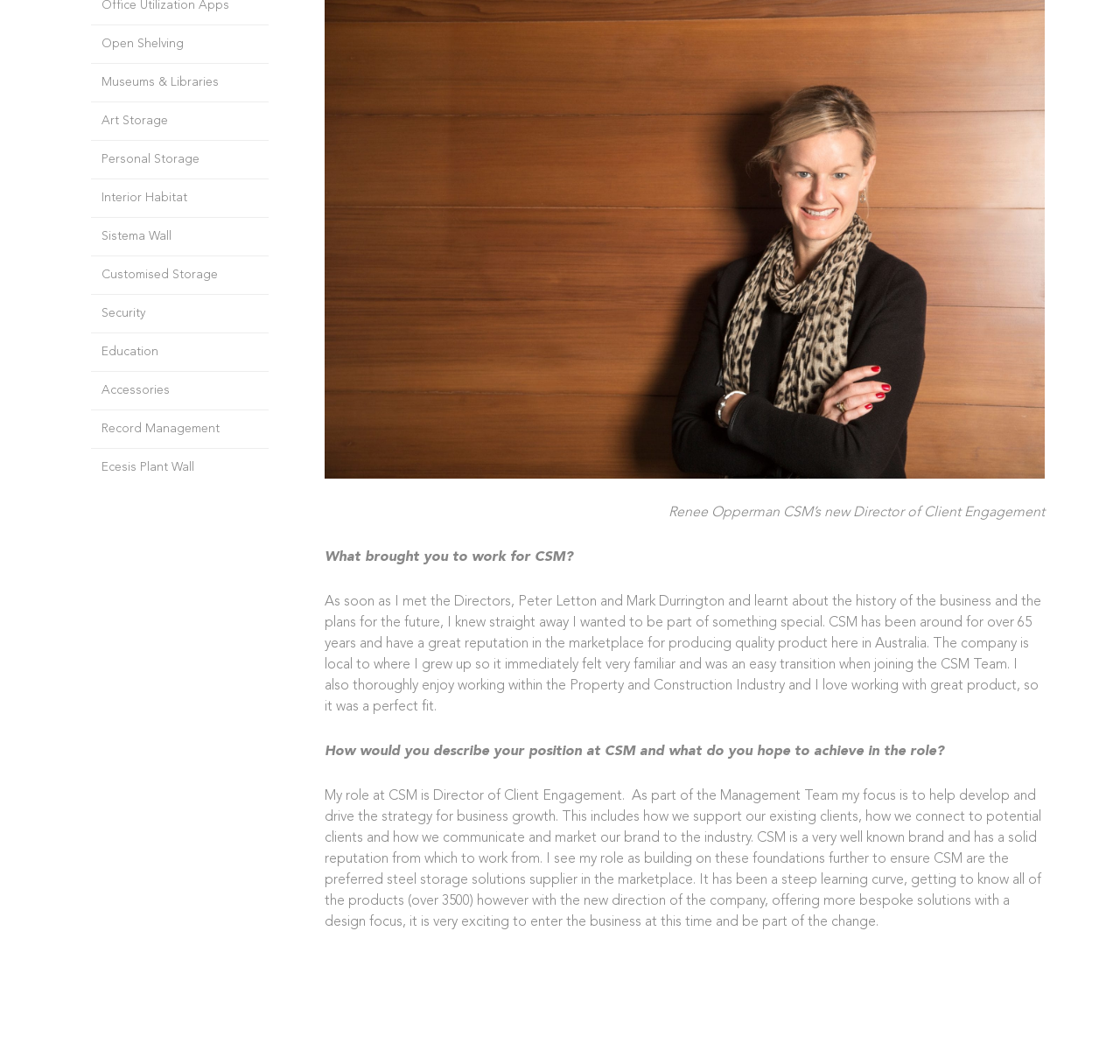Bounding box coordinates should be provided in the format (top-left x, top-left y, bottom-right x, bottom-right y) with all values between 0 and 1. Identify the bounding box for this UI element: Museums & Libraries

[0.081, 0.06, 0.24, 0.095]